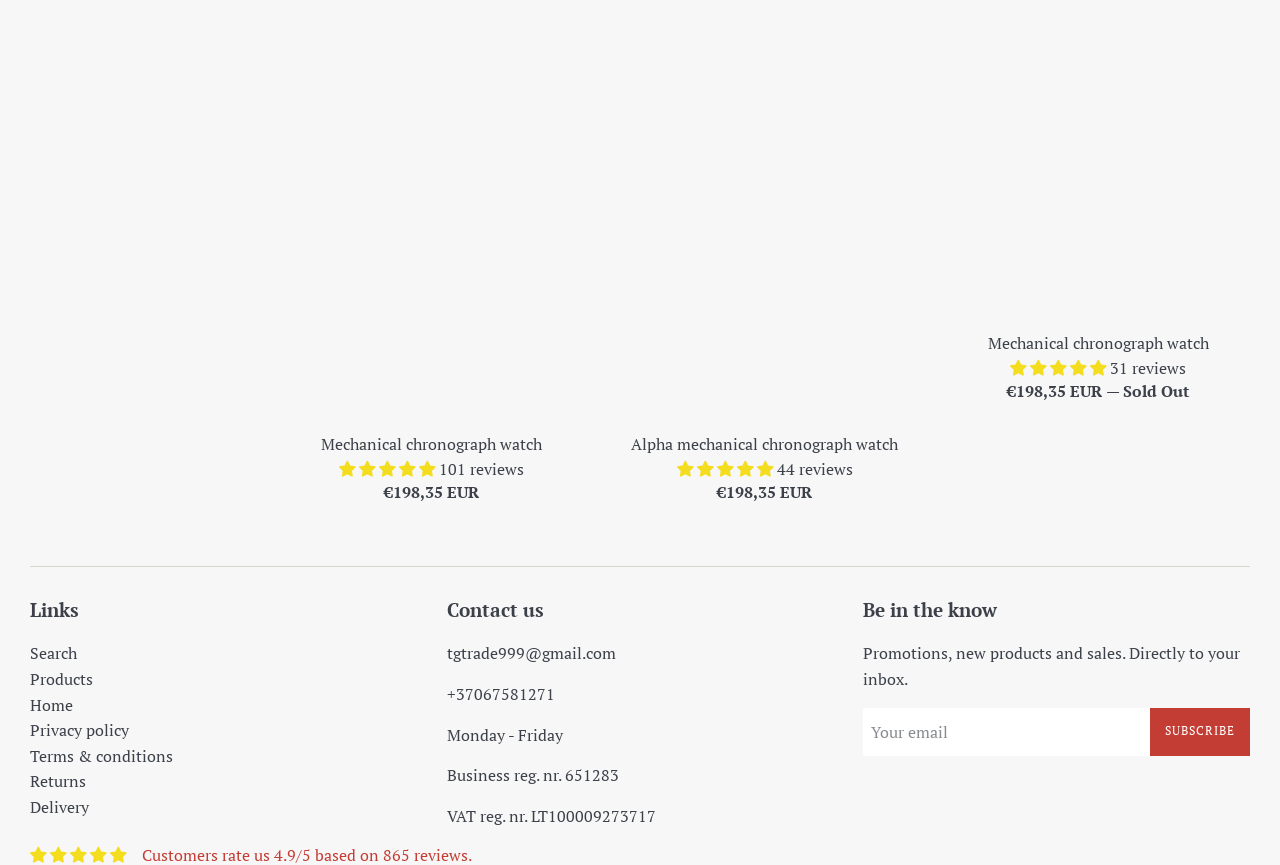Please locate the bounding box coordinates of the element that should be clicked to achieve the given instruction: "Go to Home page".

[0.023, 0.802, 0.057, 0.827]